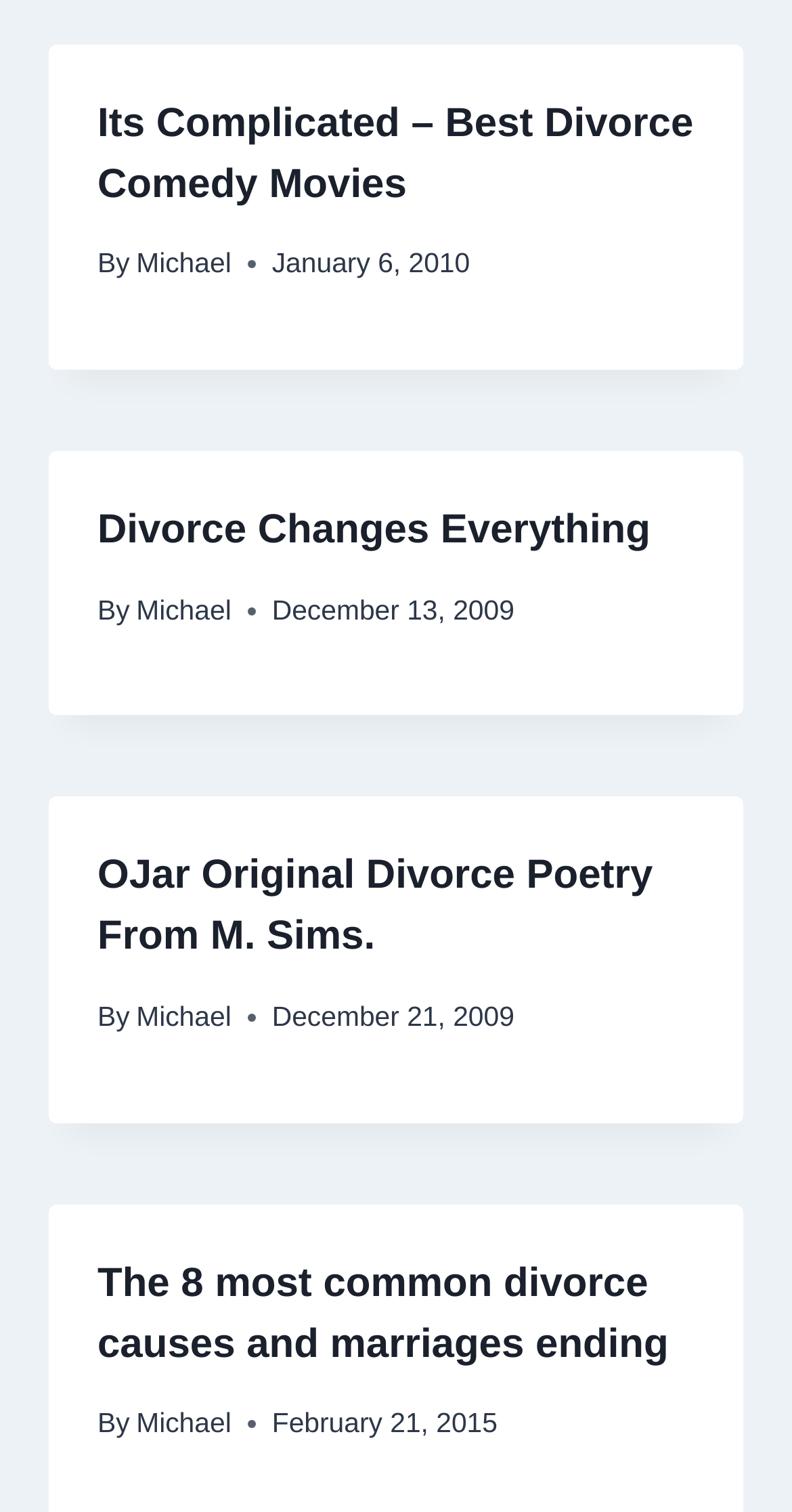Give a short answer using one word or phrase for the question:
What is the date of the third article?

December 21, 2009